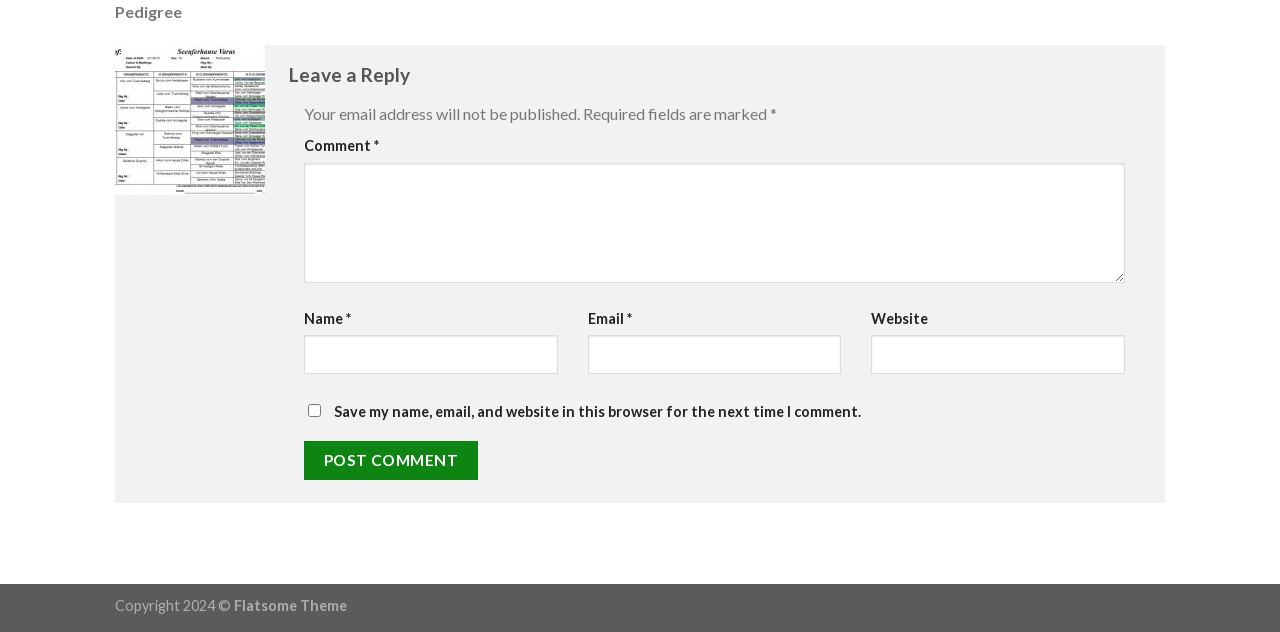What is the text above the image?
Provide a detailed answer to the question using information from the image.

The text 'Pedigree' is located above the image, which can be determined by comparing the y1, y2 coordinates of the StaticText element with ID 258 and the image element with ID 479.